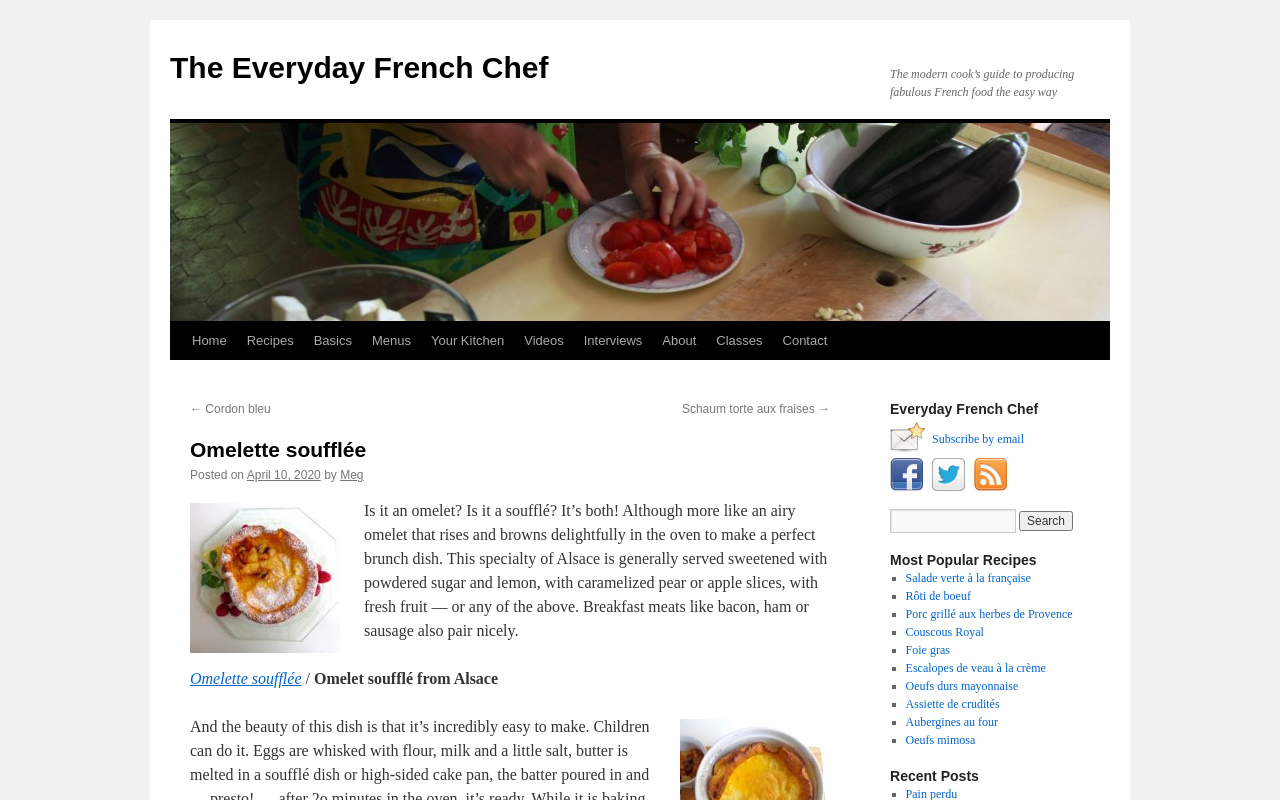Please find and report the bounding box coordinates of the element to click in order to perform the following action: "Click on the 'Subscribe by email' link". The coordinates should be expressed as four float numbers between 0 and 1, in the format [left, top, right, bottom].

[0.728, 0.54, 0.8, 0.557]